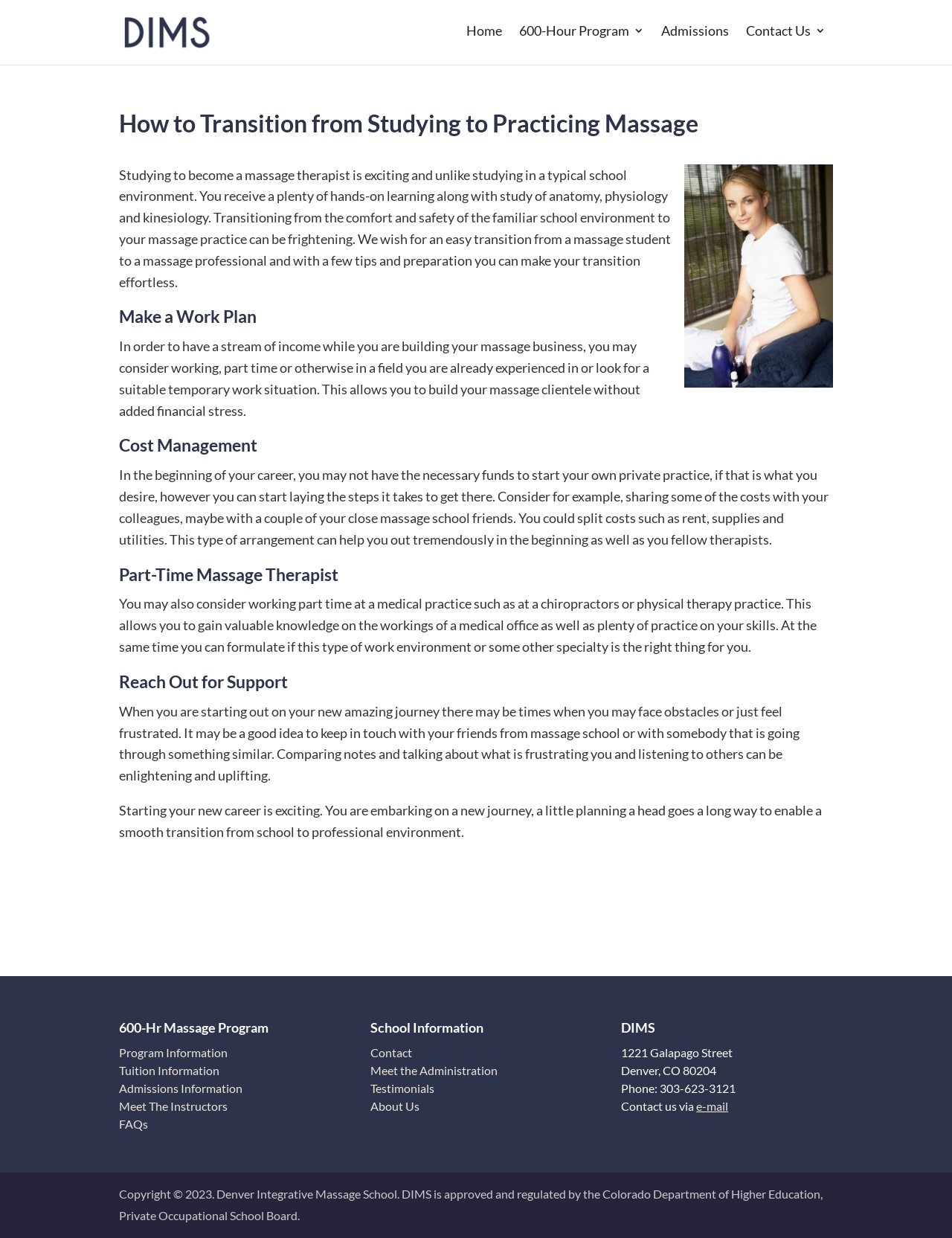Locate the bounding box of the UI element defined by this description: "Meet the Administration". The coordinates should be given as four float numbers between 0 and 1, formatted as [left, top, right, bottom].

[0.389, 0.859, 0.522, 0.87]